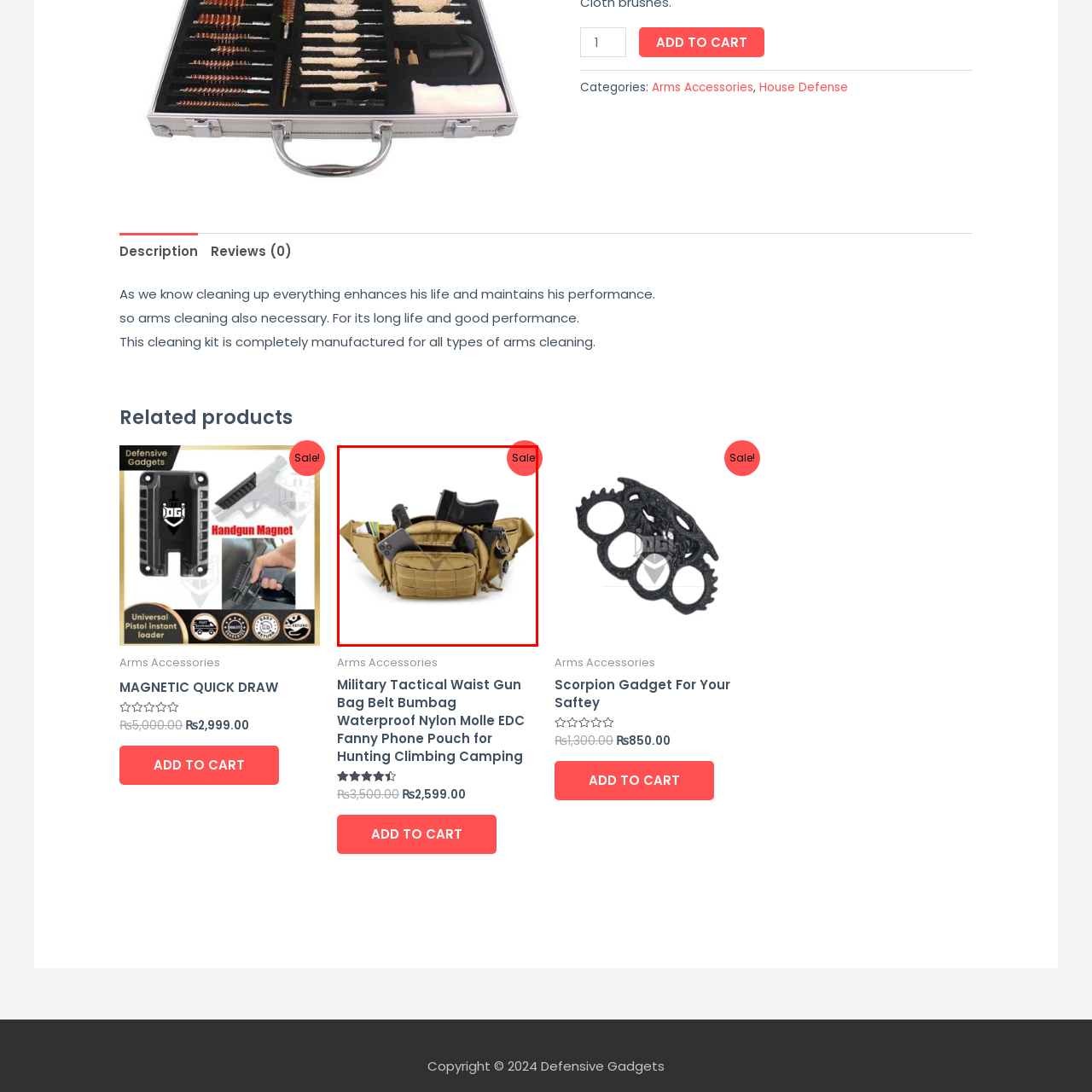Please look at the image highlighted by the red box, What items can be safely held in the pack's secure pockets?
 Provide your answer using a single word or phrase.

Smartphone, wallet, and firearms